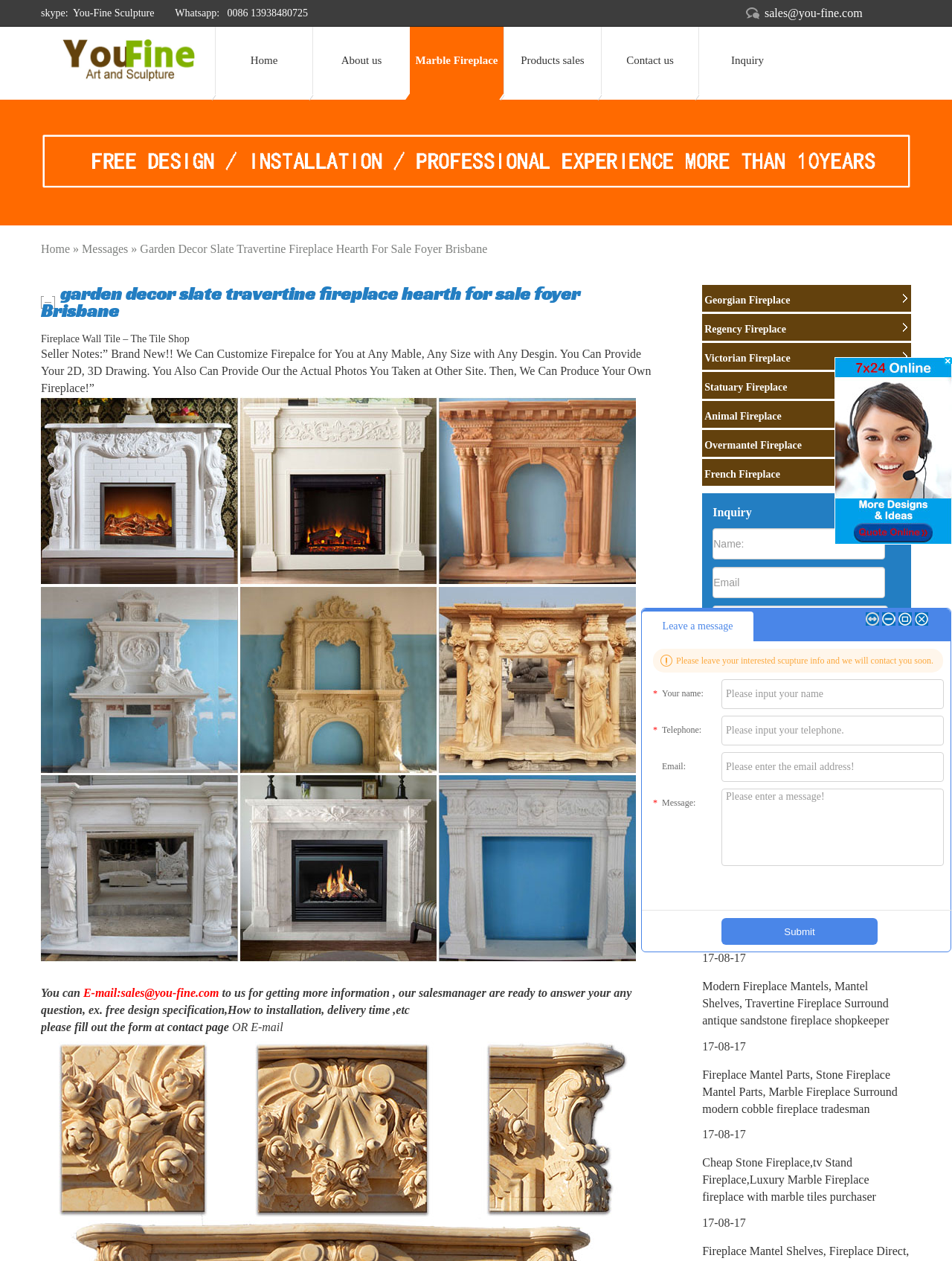Determine the bounding box coordinates of the section to be clicked to follow the instruction: "Register as a groom or bride". The coordinates should be given as four float numbers between 0 and 1, formatted as [left, top, right, bottom].

None